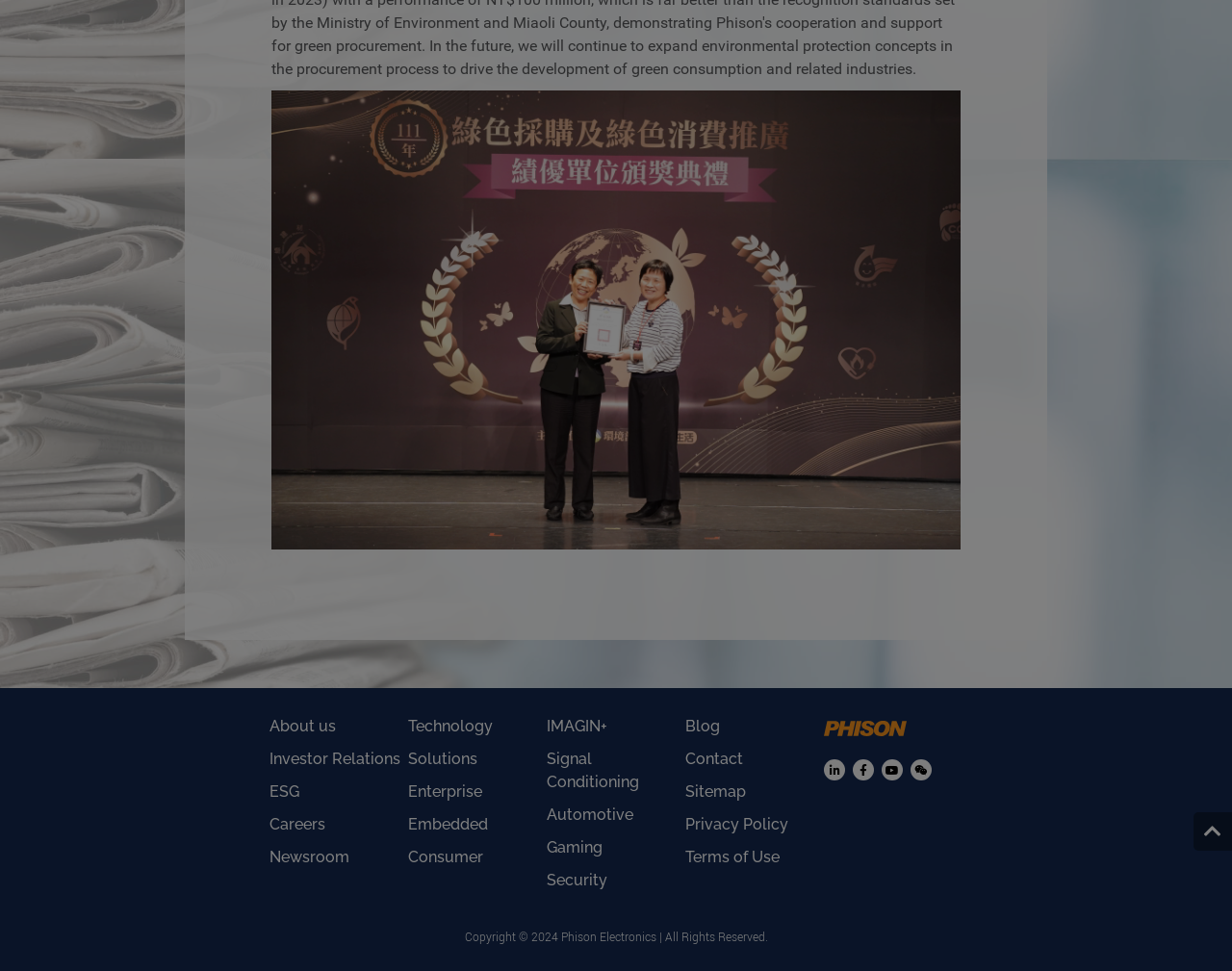Kindly respond to the following question with a single word or a brief phrase: 
What is the icon next to the 'Gantry 5' link?

Gantry 5 image